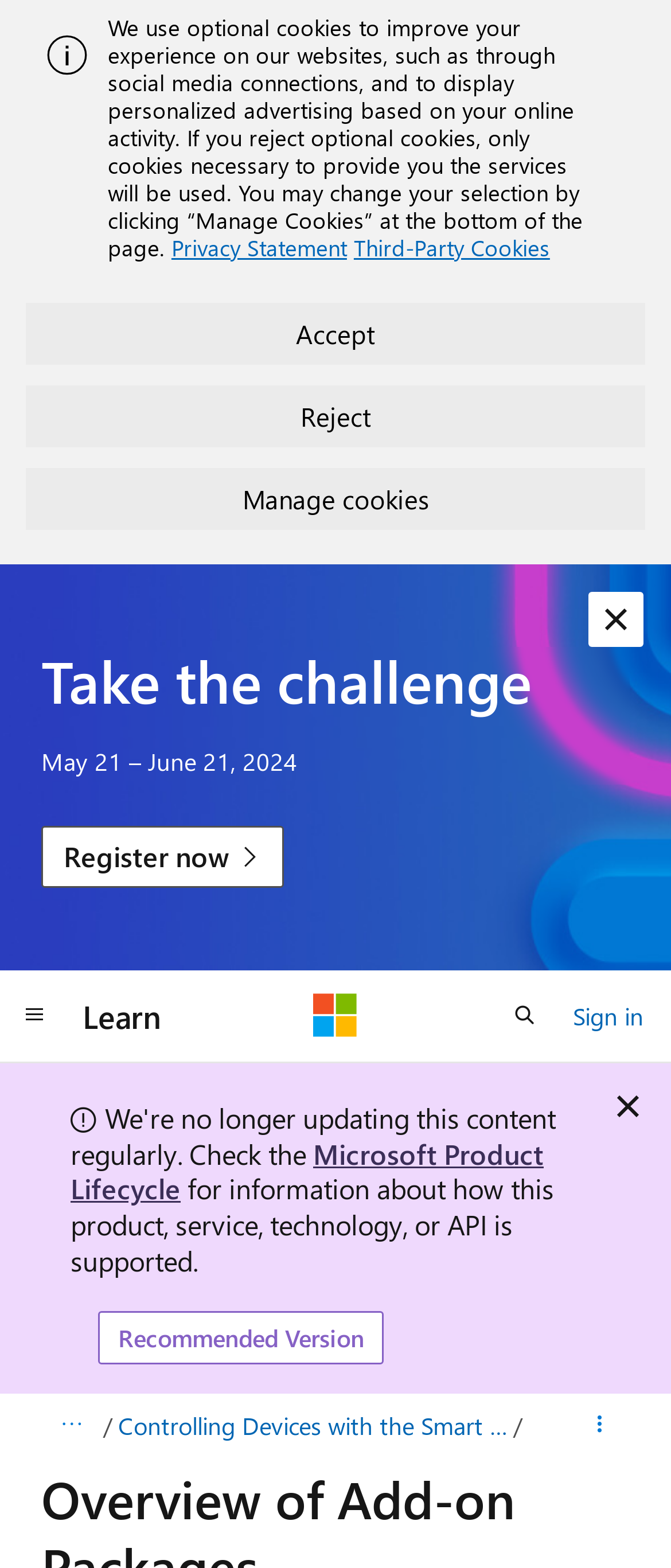What is the purpose of the 'Manage Cookies' button?
Please respond to the question with a detailed and informative answer.

I inferred the purpose of the 'Manage Cookies' button by considering its location and the surrounding text, which mentions optional cookies and personalized advertising. The button is likely used to manage these cookies.